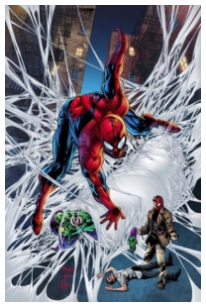Break down the image and provide a full description, noting any significant aspects.

This vibrant image captures an action-packed moment featuring Spider-Man as he skillfully weaves his signature webbing. Set against the backdrop of a gritty urban landscape, Spider-Man is depicted in a dynamic pose, showcasing his athleticism and agility. A bright web glistens around him, emphasizing the intensity of the scene. In the foreground, a figure resembling the Green Goblin is seen in a menacing stance, while another character, potentially a civilian, appears on the ground, adding an element of suspense. This artwork reflects the iconic style of superhero comics, bringing to life an exhilarating narrative within the Spider-Man universe. The illustration is part of a special commission, highlighting the collaboration between artist Stephen Segovia and color artist Tom Chu, celebrating their contributions to the beloved character.